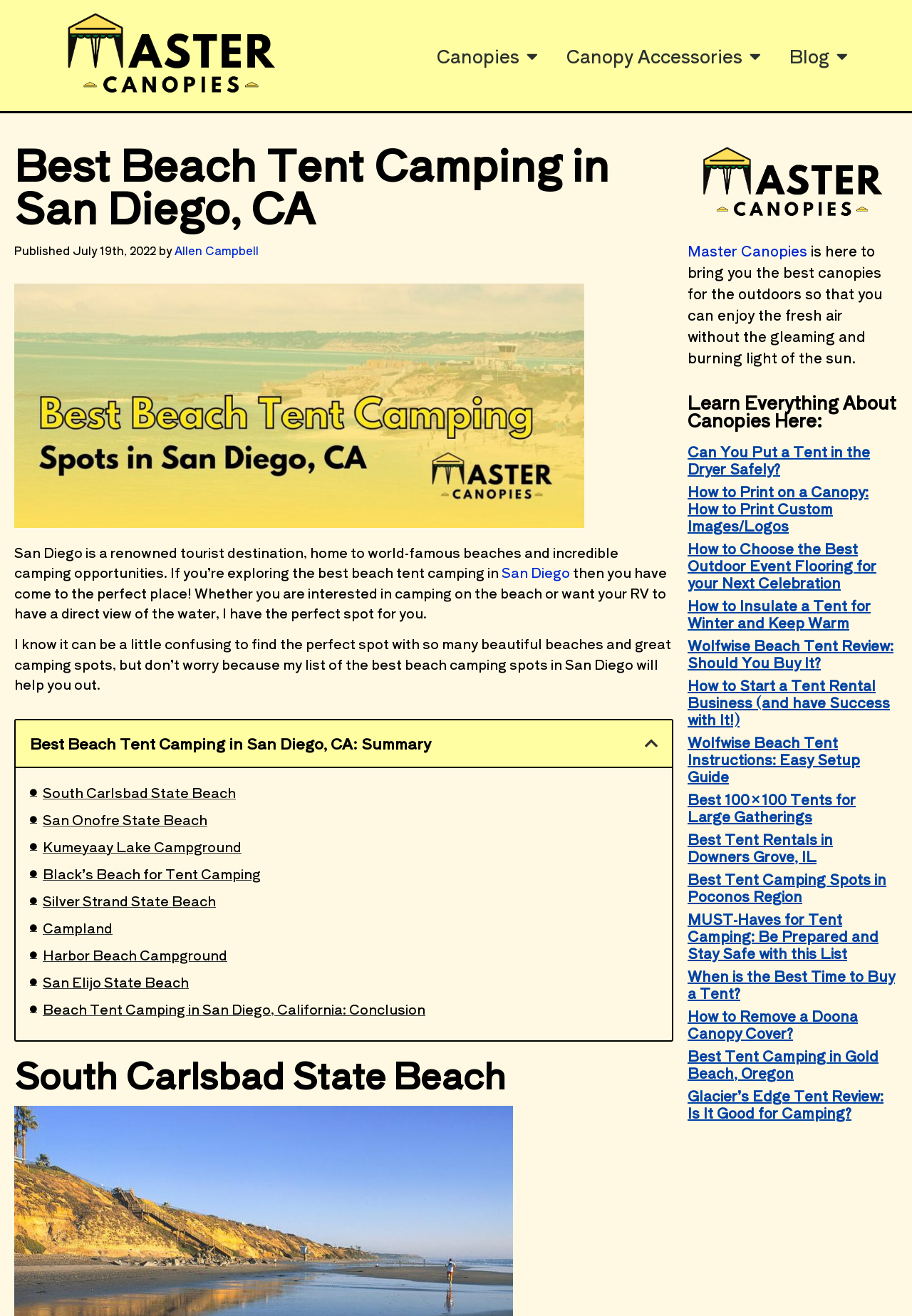Please find and provide the title of the webpage.

Best Beach Tent Camping in San Diego, CA